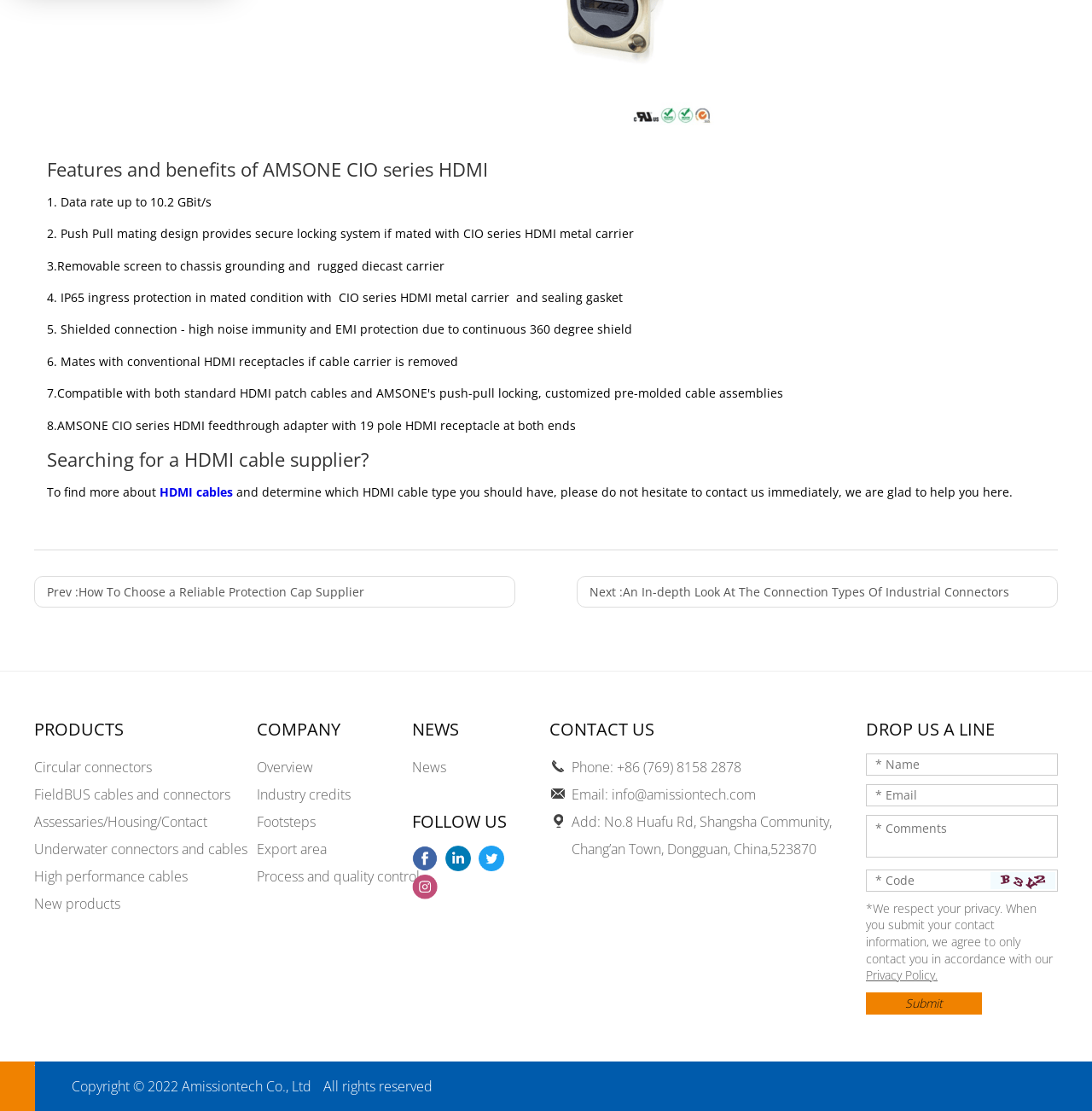Please identify the bounding box coordinates of the element I need to click to follow this instruction: "Click the 'Circular connectors' link".

[0.031, 0.682, 0.139, 0.699]